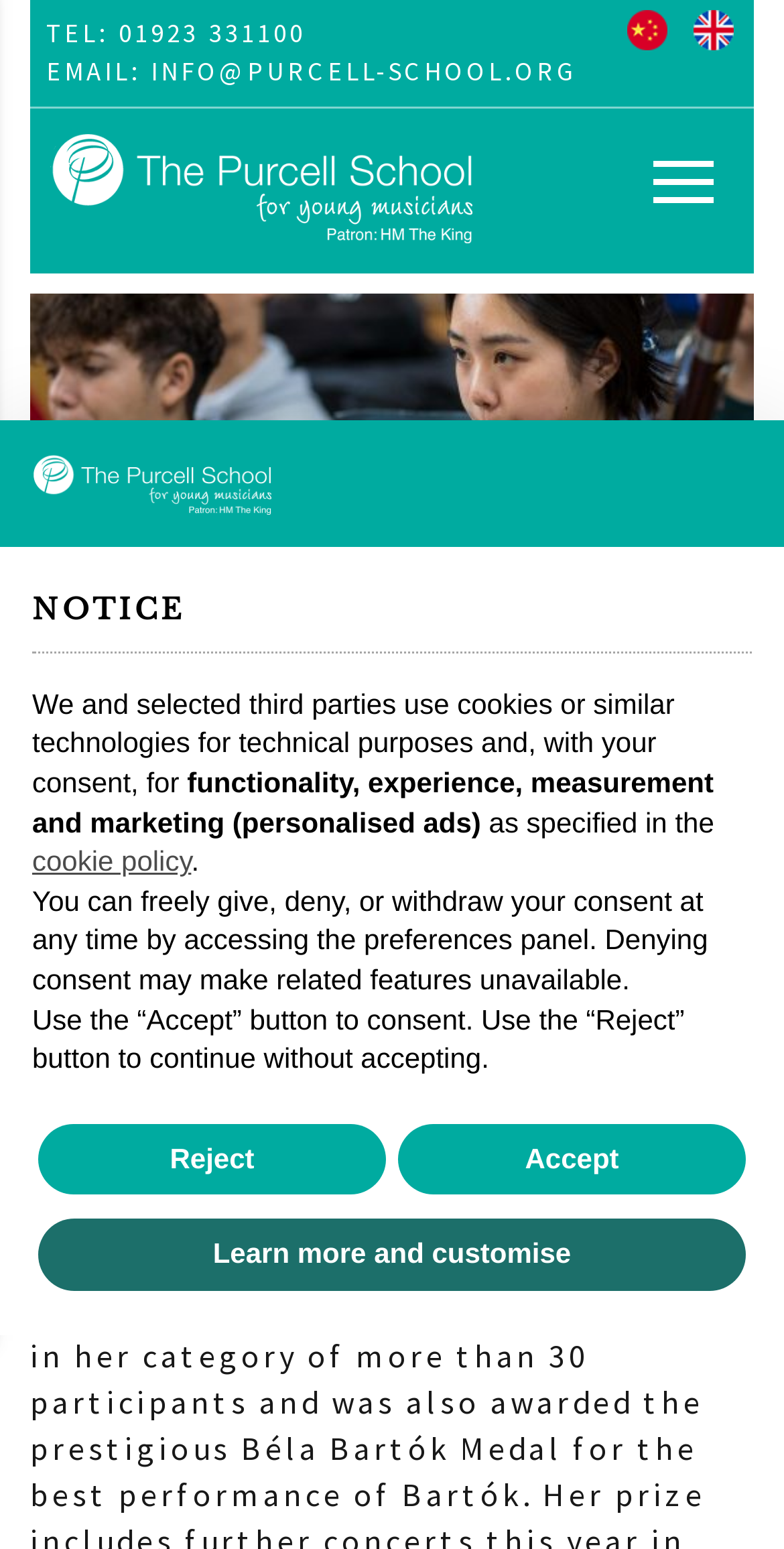Provide the bounding box coordinates of the section that needs to be clicked to accomplish the following instruction: "Learn more about the weekly highlights."

[0.038, 0.432, 0.962, 0.509]